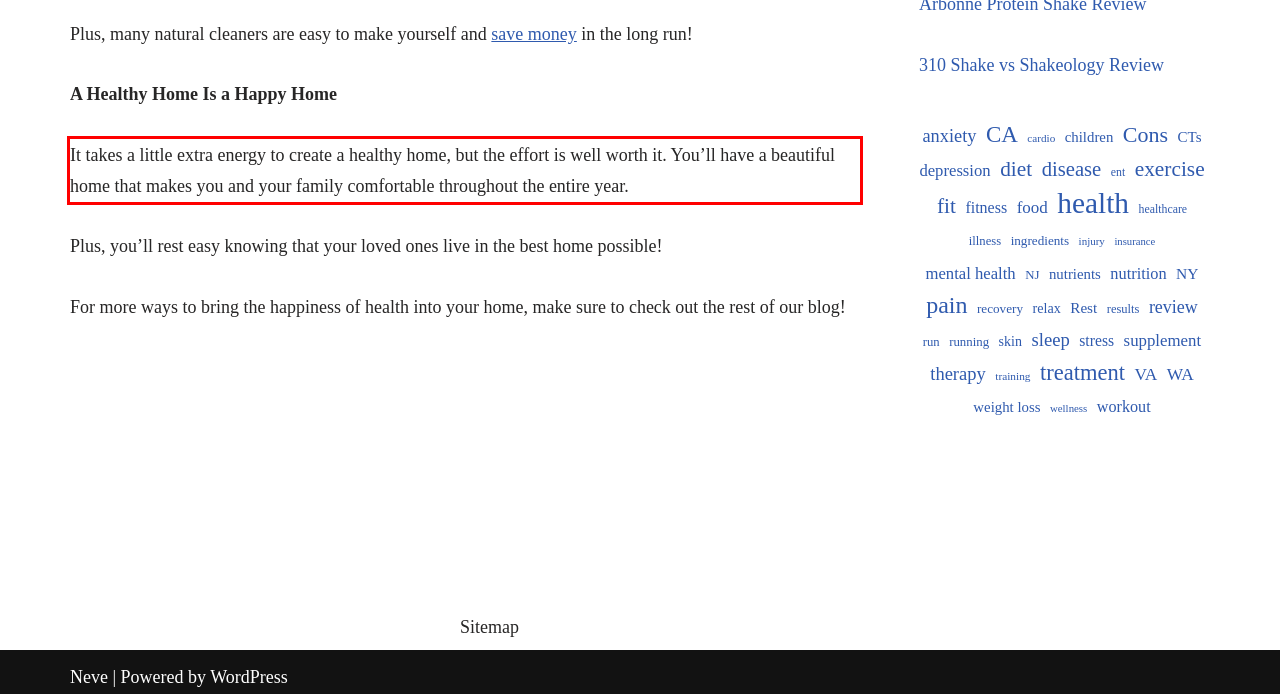Your task is to recognize and extract the text content from the UI element enclosed in the red bounding box on the webpage screenshot.

It takes a little extra energy to create a healthy home, but the effort is well worth it. You’ll have a beautiful home that makes you and your family comfortable throughout the entire year.